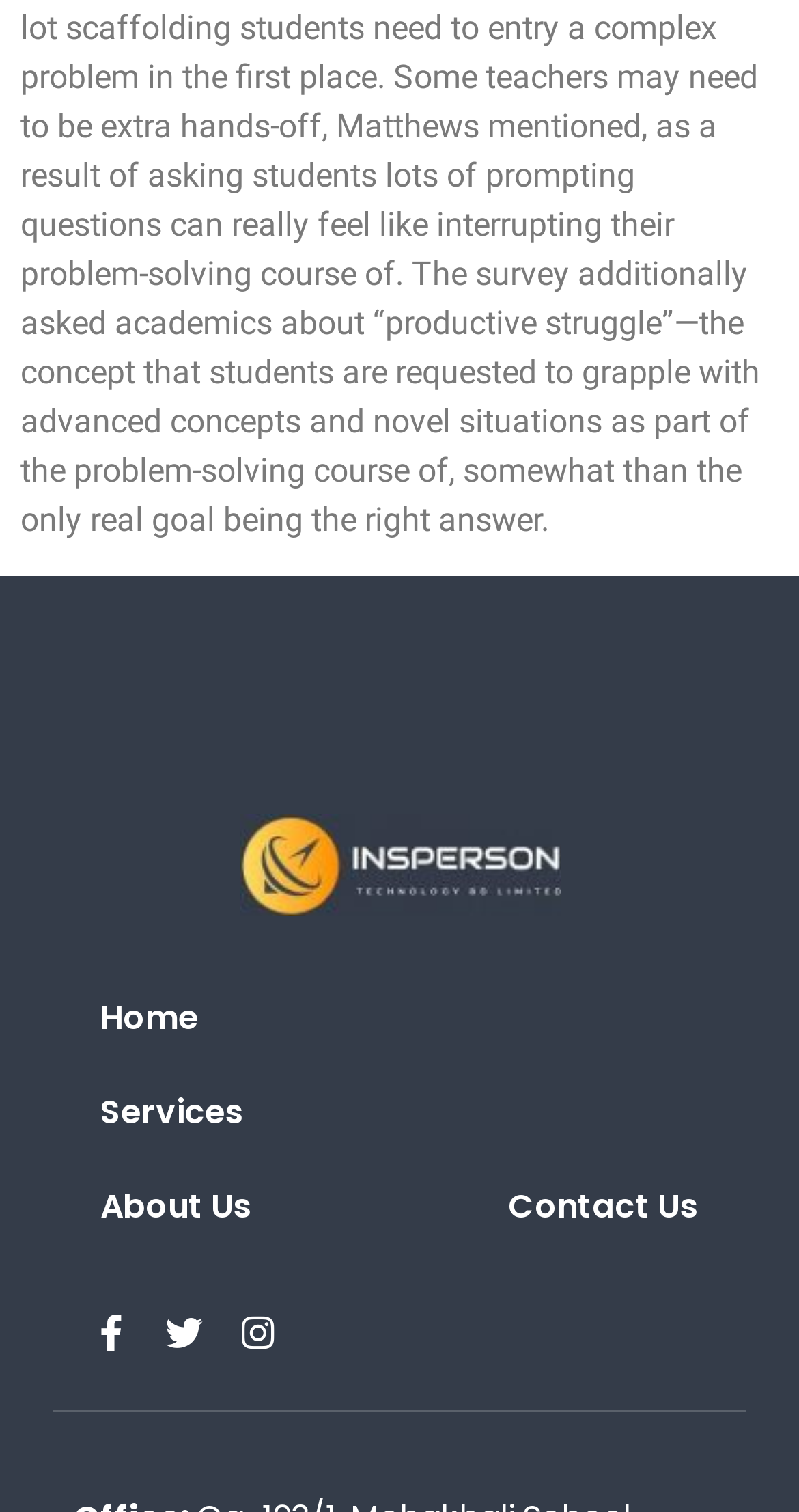Using the provided element description "Home", determine the bounding box coordinates of the UI element.

[0.092, 0.642, 0.282, 0.705]